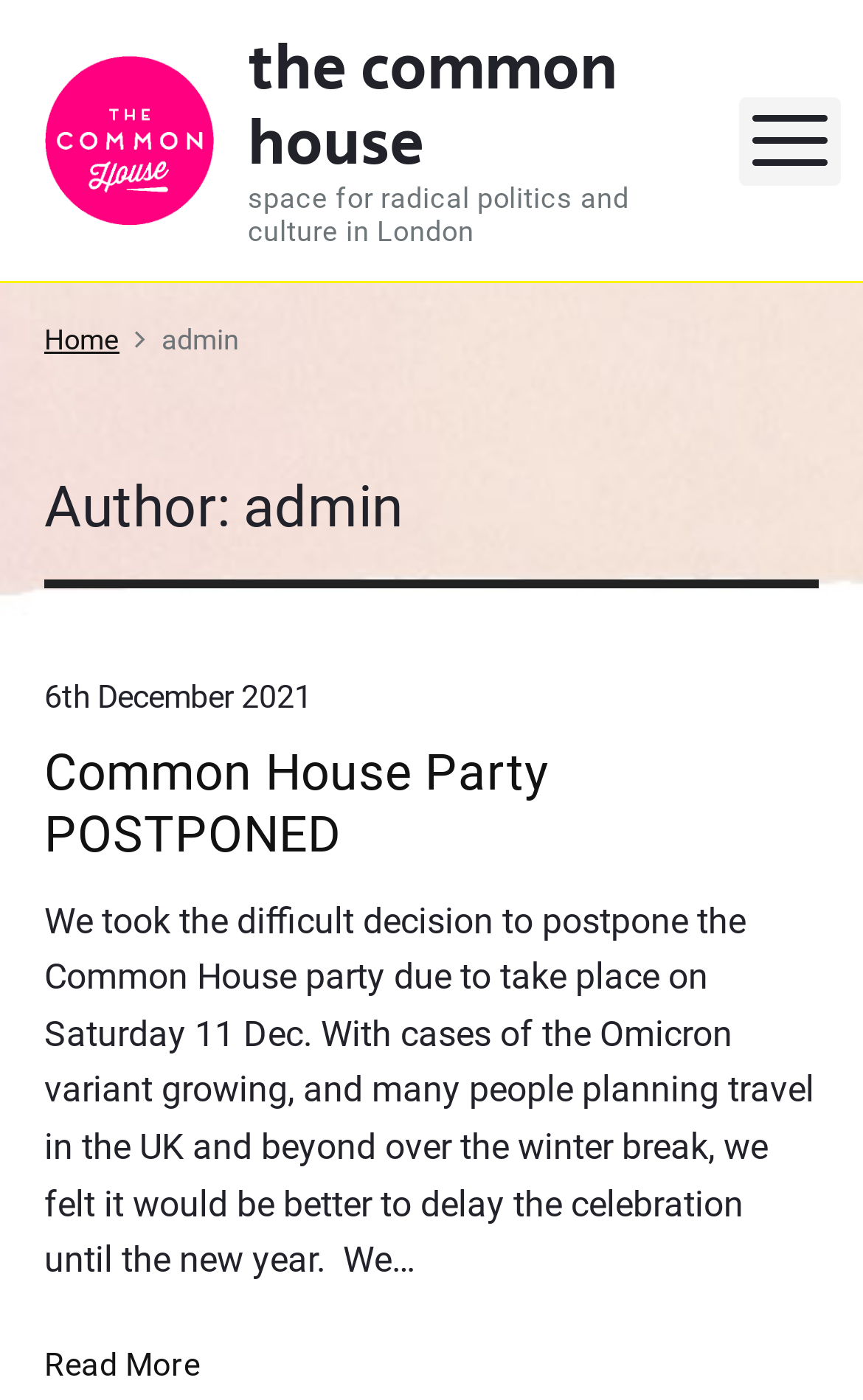Provide the bounding box coordinates of the HTML element described as: "Menu". The bounding box coordinates should be four float numbers between 0 and 1, i.e., [left, top, right, bottom].

[0.856, 0.069, 0.974, 0.132]